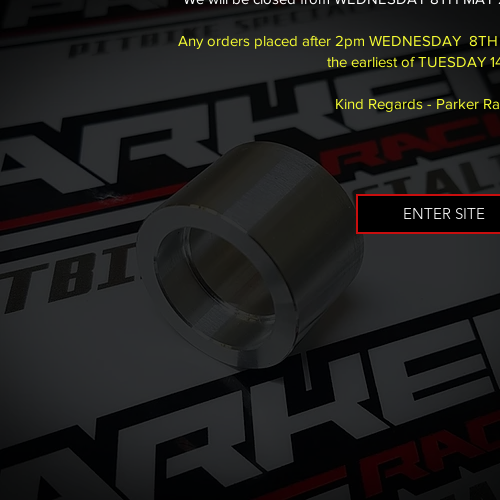Describe every significant element in the image thoroughly.

The image showcases a cylindrical metal spacer, indicative of a precision-engineered component, perhaps used in suspension systems for bicycles or motorcycles. The spacer rests on a textured surface displaying the "Parker Racing" logo, emphasizing the brand's identity. Overlaying the image is a prominent message notifying customers that the business will be closed from May 8th to May 14th, 2023, along with a reminder that any orders placed after 2 PM on May 8th will not be dispatched until the reopening. In the foreground, a clear call-to-action button labeled "ENTER SITE" invites users to proceed further into the website, suggesting a focus on user engagement even during the closure.